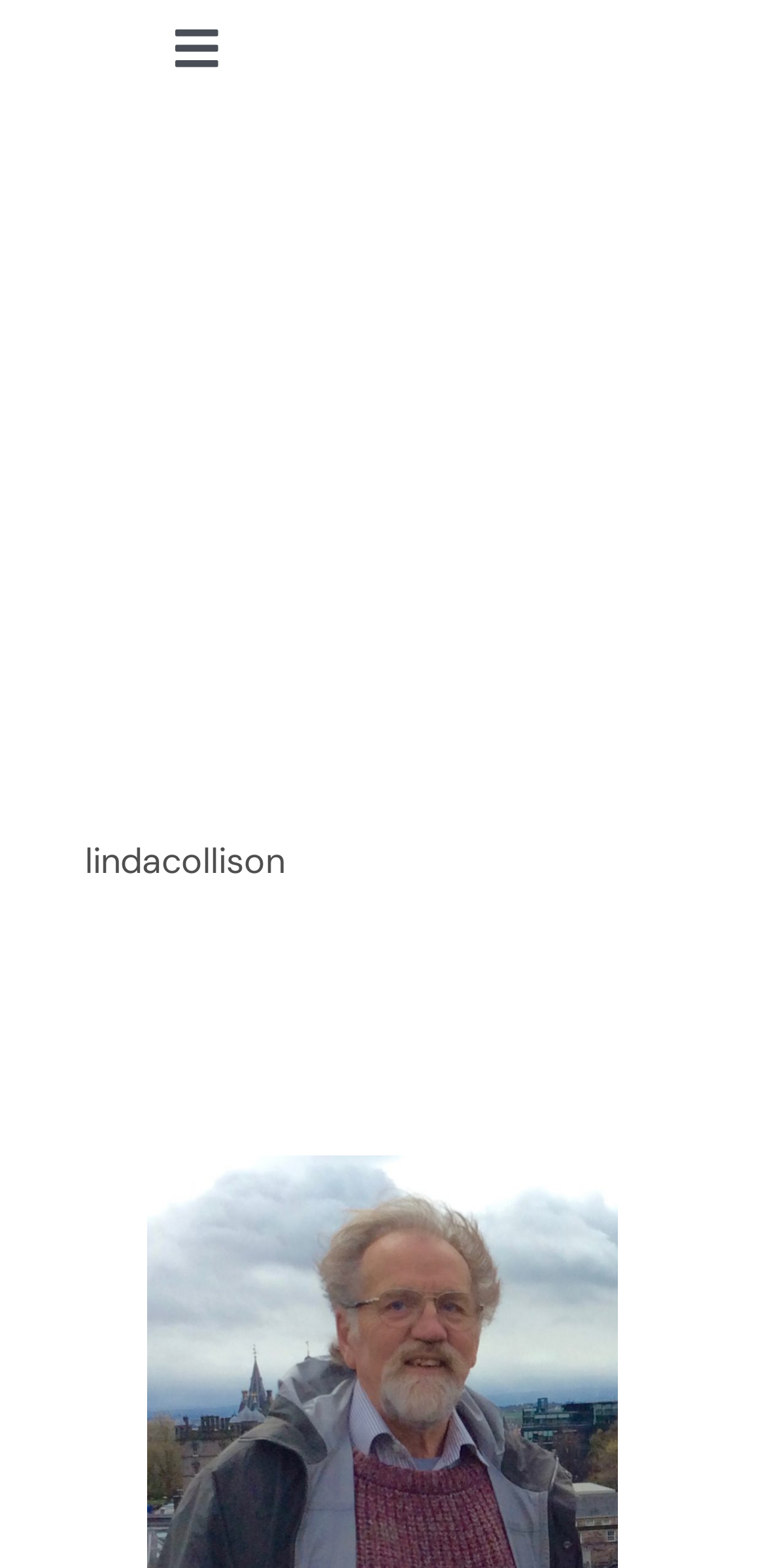Calculate the bounding box coordinates for the UI element based on the following description: "Toggle Navigation". Ensure the coordinates are four float numbers between 0 and 1, i.e., [left, top, right, bottom].

[0.174, 0.0, 0.341, 0.061]